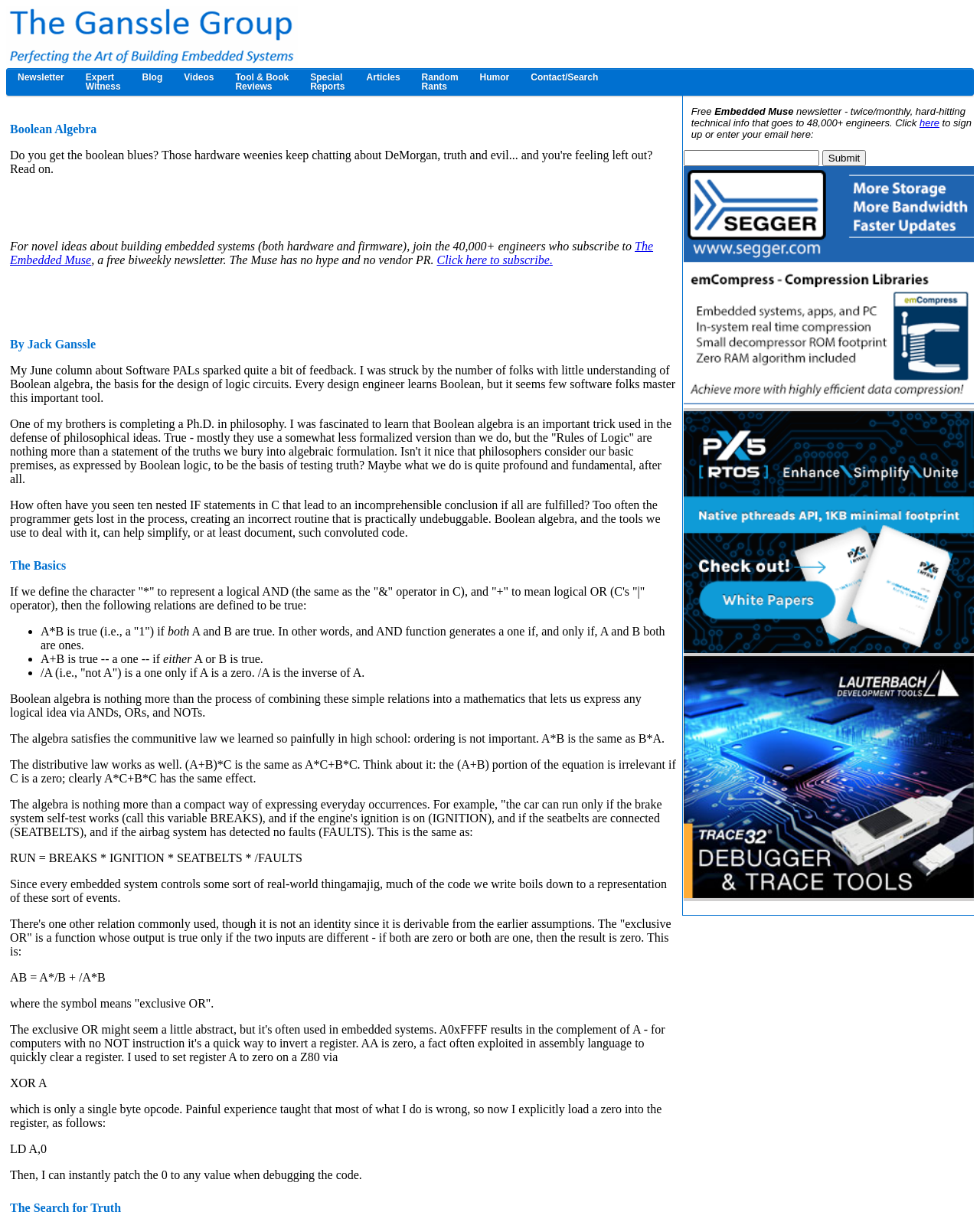Pinpoint the bounding box coordinates of the clickable element needed to complete the instruction: "Enter email address in the text box". The coordinates should be provided as four float numbers between 0 and 1: [left, top, right, bottom].

[0.698, 0.122, 0.836, 0.136]